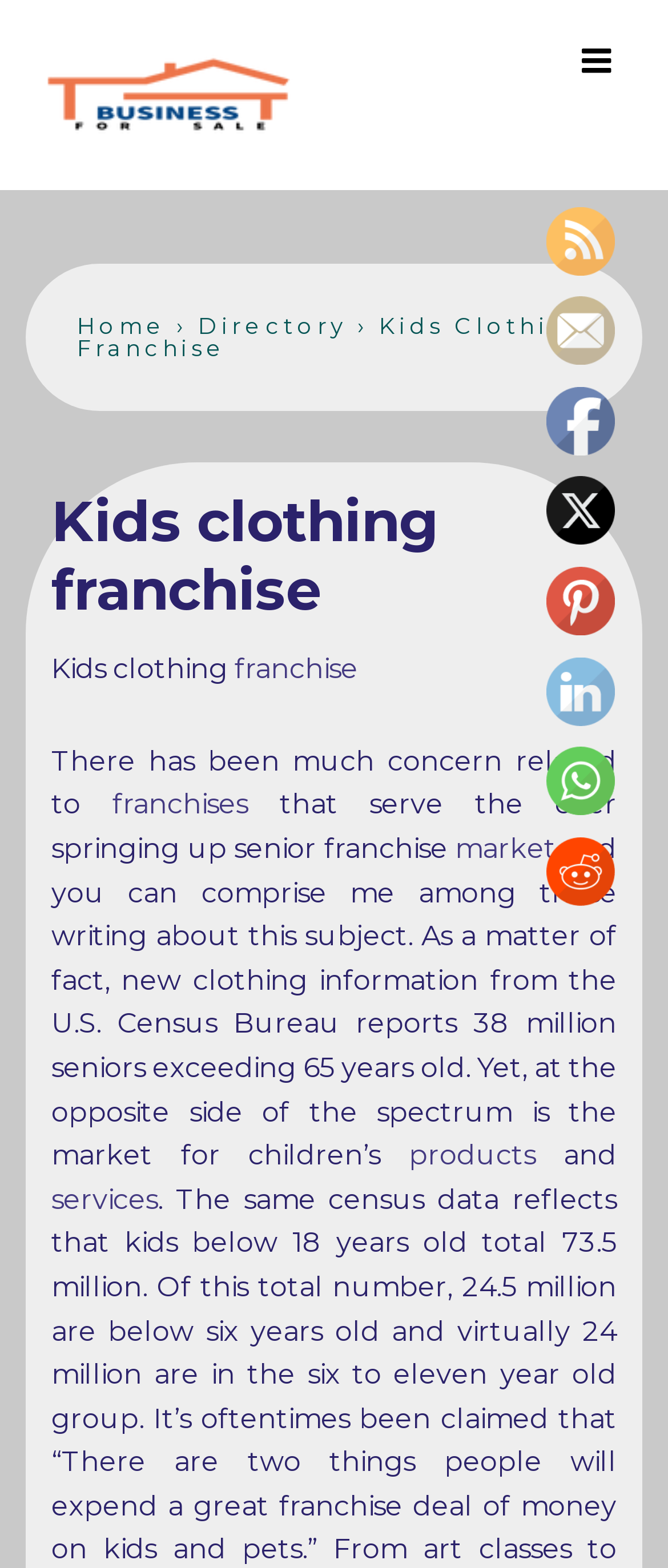Please specify the coordinates of the bounding box for the element that should be clicked to carry out this instruction: "Go to the Home page". The coordinates must be four float numbers between 0 and 1, formatted as [left, top, right, bottom].

[0.115, 0.199, 0.249, 0.216]